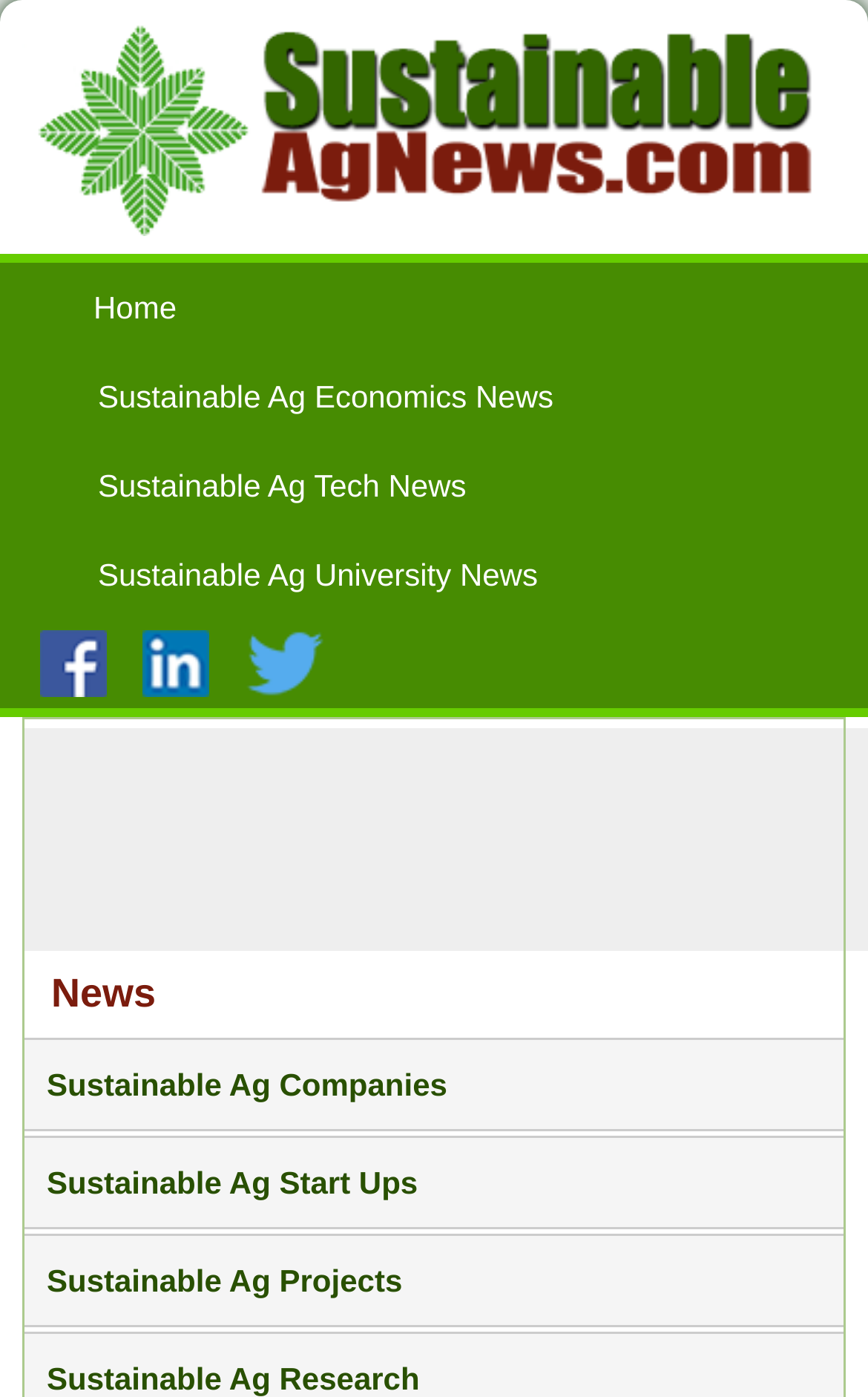Please specify the bounding box coordinates of the clickable region necessary for completing the following instruction: "Check Sustainable Ag Companies". The coordinates must consist of four float numbers between 0 and 1, i.e., [left, top, right, bottom].

[0.028, 0.743, 0.972, 0.81]